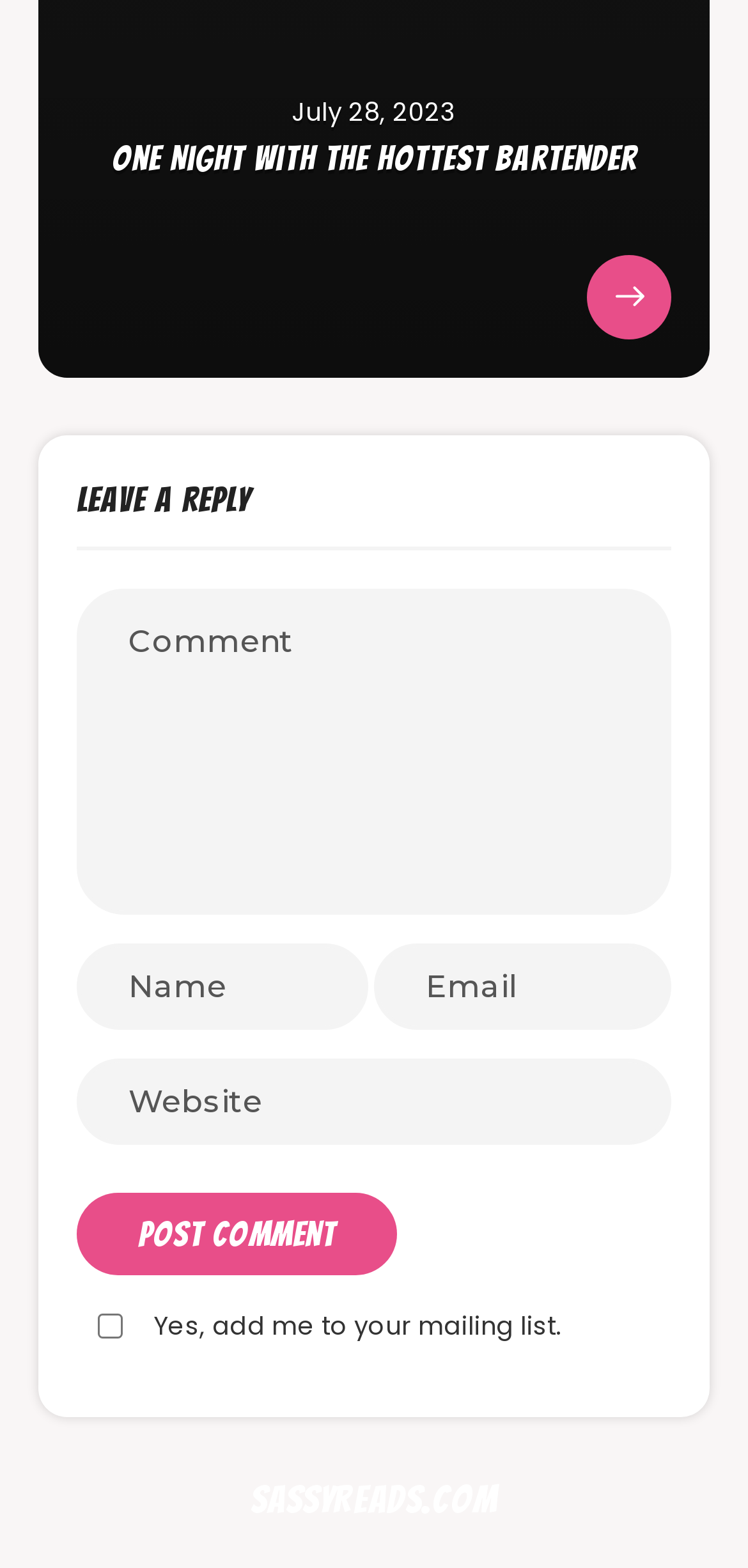Please find the bounding box for the following UI element description. Provide the coordinates in (top-left x, top-left y, bottom-right x, bottom-right y) format, with values between 0 and 1: name="submit" value="Post Comment"

[0.103, 0.761, 0.531, 0.814]